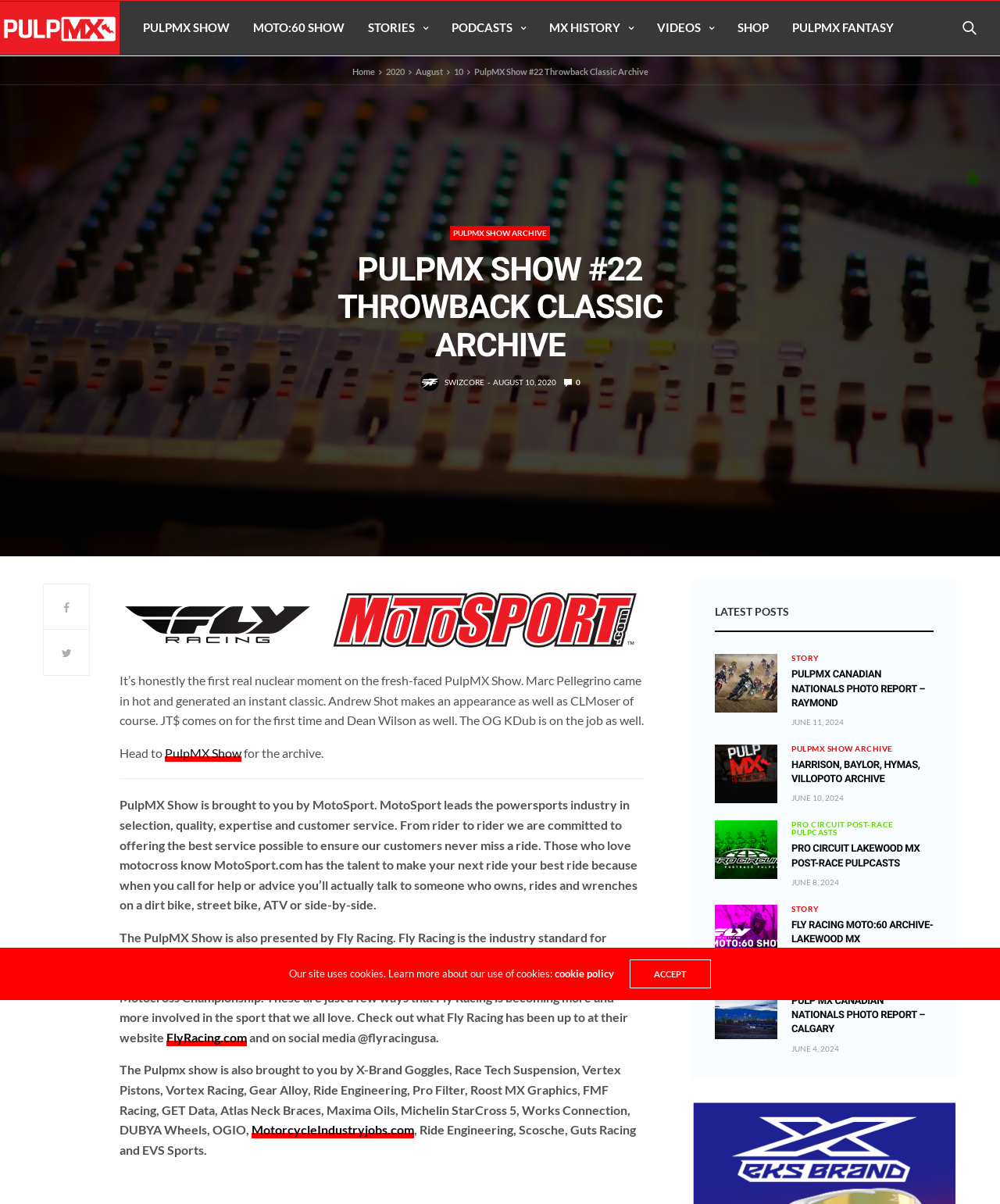Answer this question using a single word or a brief phrase:
How many latest posts are shown on the webpage?

4